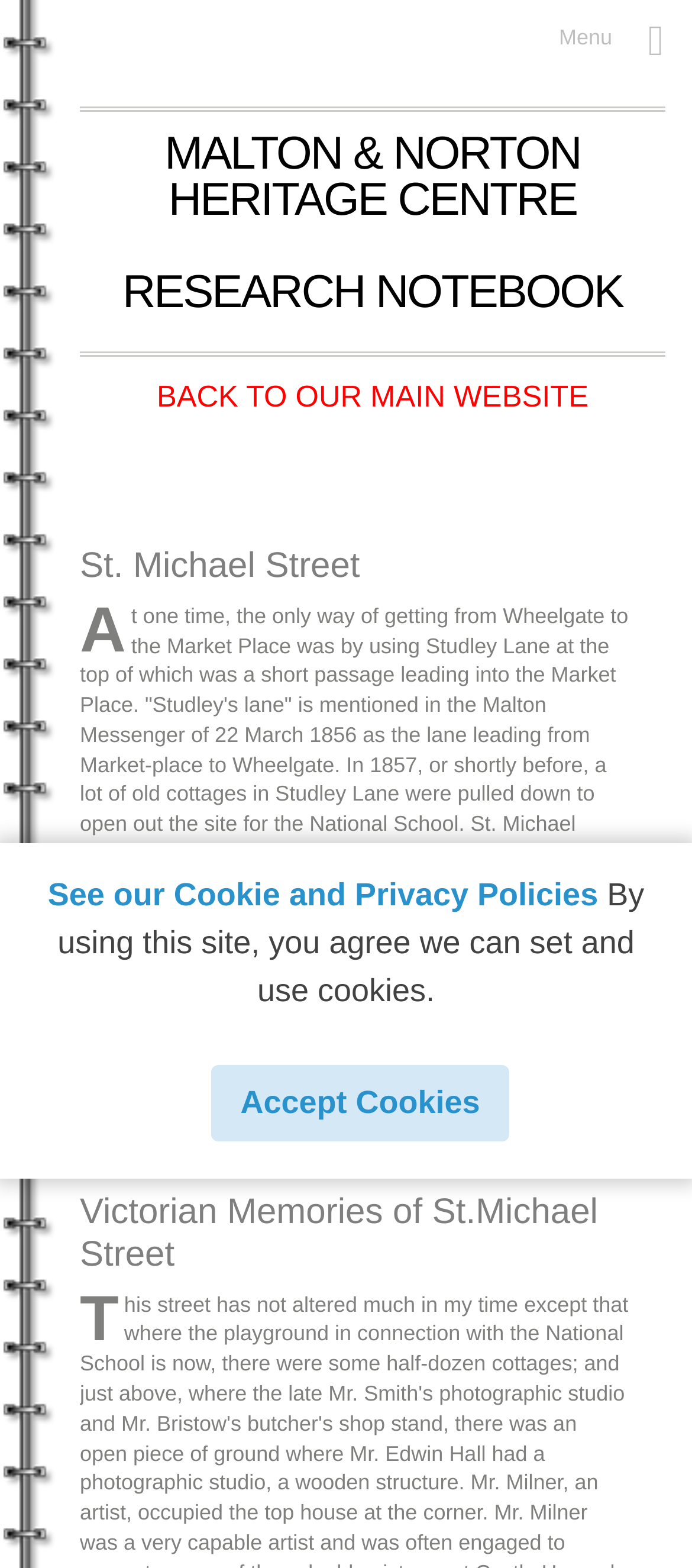What is the name of the school mentioned in the webpage?
Please utilize the information in the image to give a detailed response to the question.

I determined the answer by reading the StaticText element at coordinates [0.115, 0.385, 0.908, 0.61], which mentions that old cottages in Studley Lane were pulled down to open out the site for the National School.